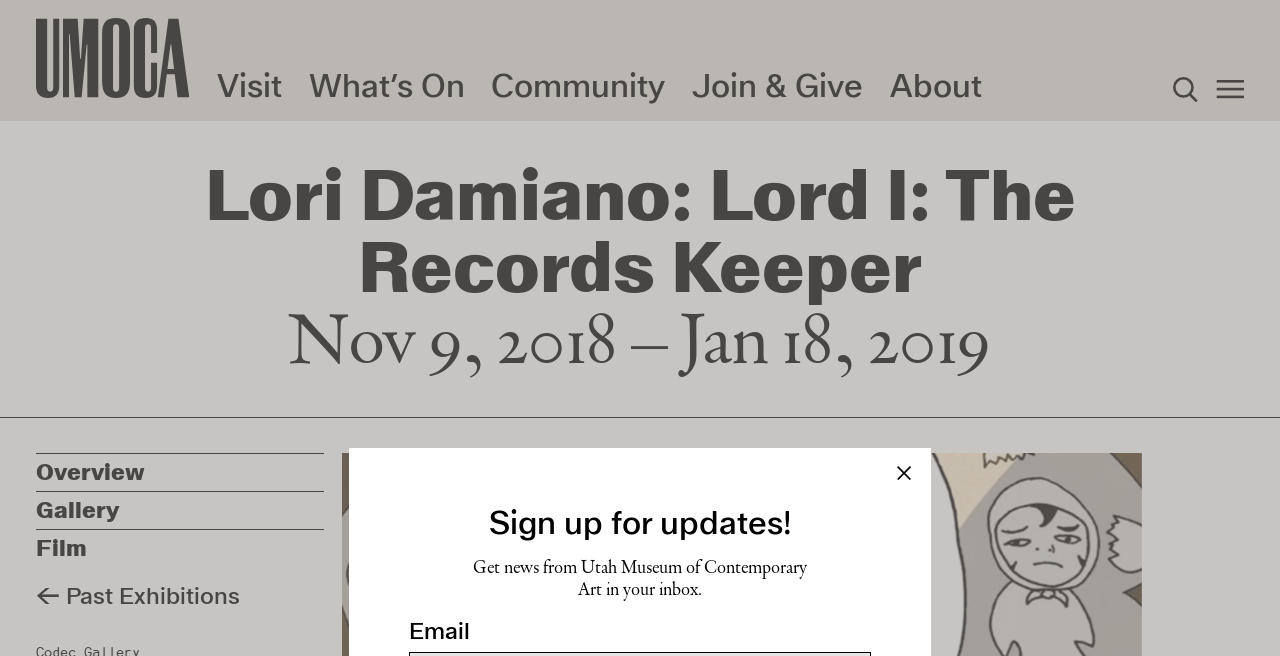Please give a one-word or short phrase response to the following question: 
What is the name of the current exhibition?

Lori Damiano: Lord I: The Records Keeper